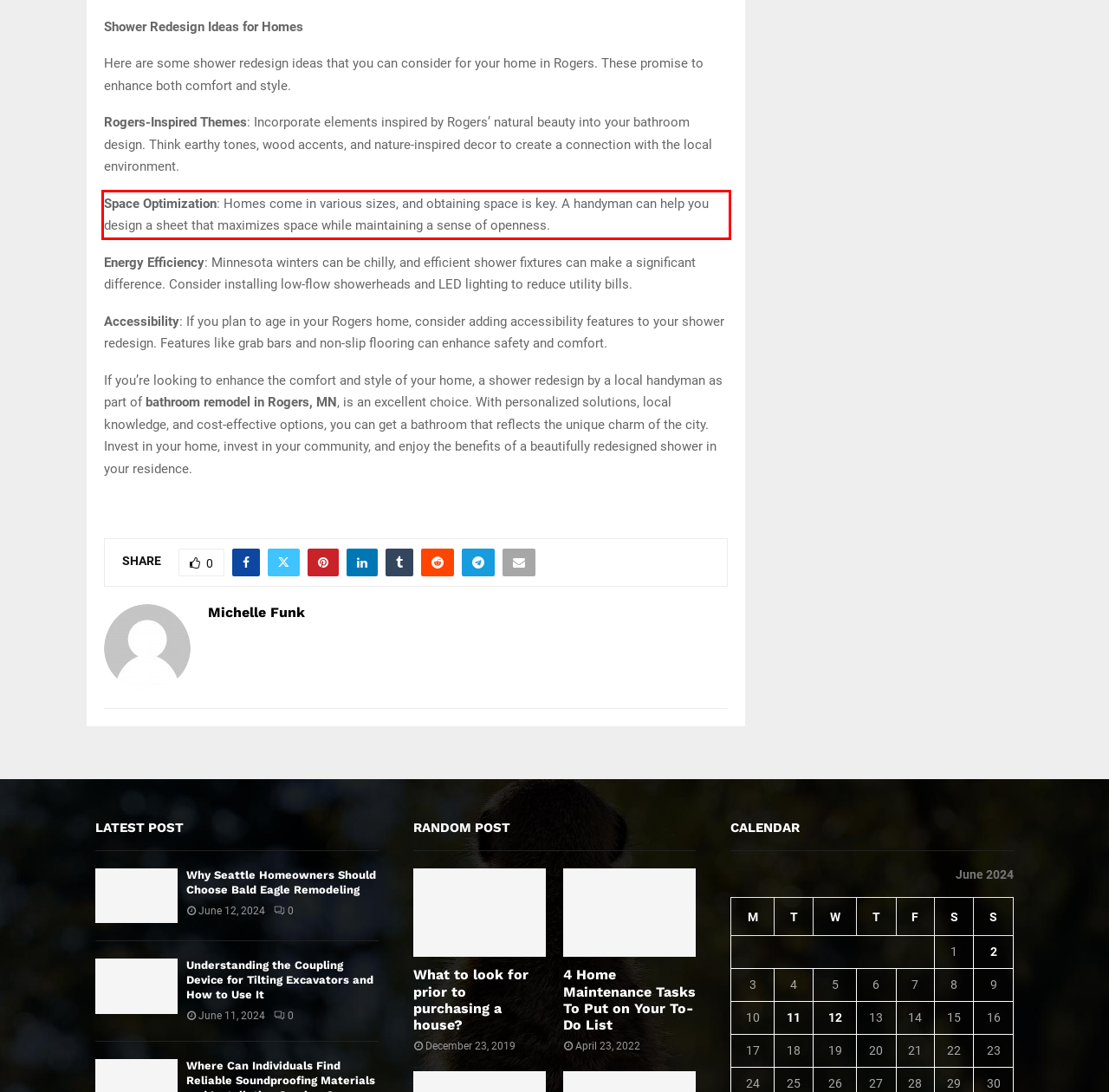Review the webpage screenshot provided, and perform OCR to extract the text from the red bounding box.

Space Optimization: Homes come in various sizes, and obtaining space is key. A handyman can help you design a sheet that maximizes space while maintaining a sense of openness.